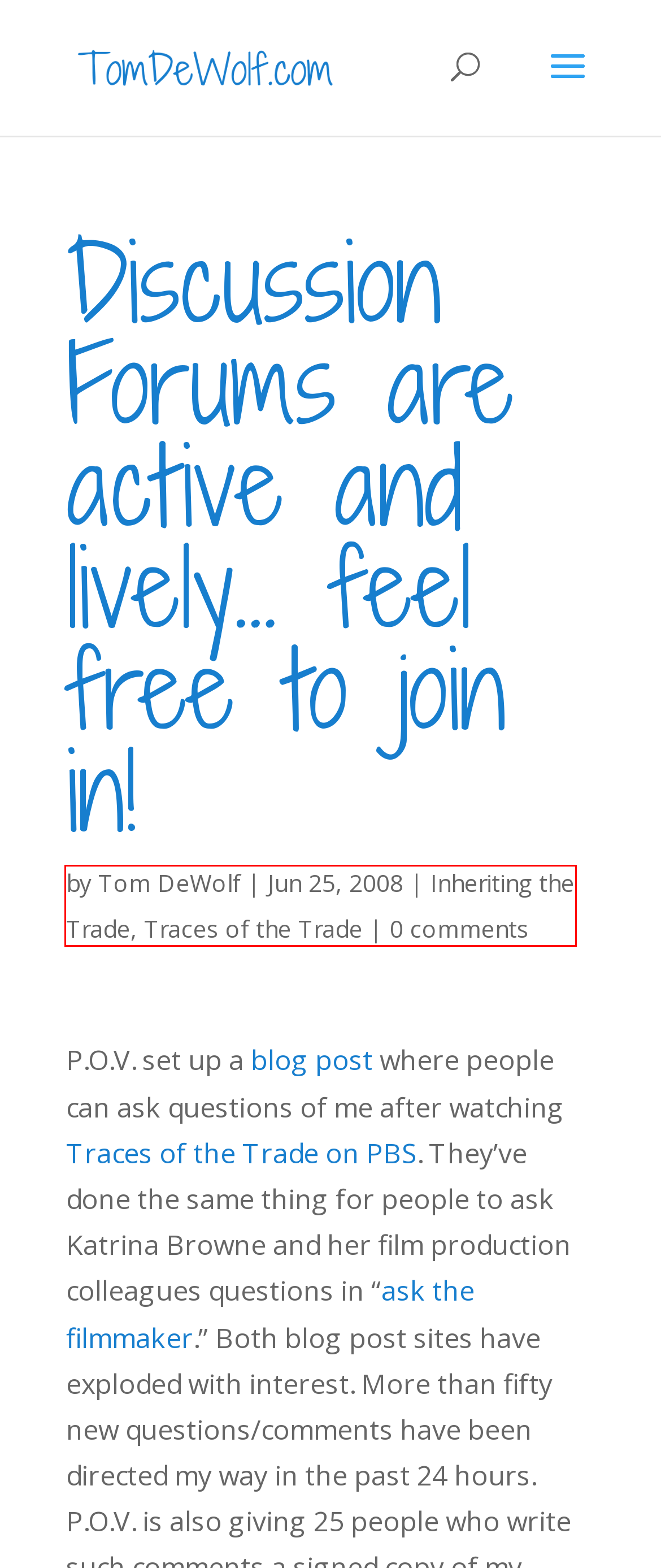Given a screenshot of a webpage with a red bounding box highlighting a UI element, choose the description that best corresponds to the new webpage after clicking the element within the red bounding box. Here are your options:
A. The Past is Present - Tom DeWolf
B. Books - Tom DeWolf
C. Inheriting the Trade Archives - Tom DeWolf
D. Homepage - Tom DeWolf
E. Events - Tom DeWolf
F. Traces of the Trade |
        POV
G. Traces of the Trade Archives - Tom DeWolf
H. The Last Chairlift - Tom DeWolf %

C